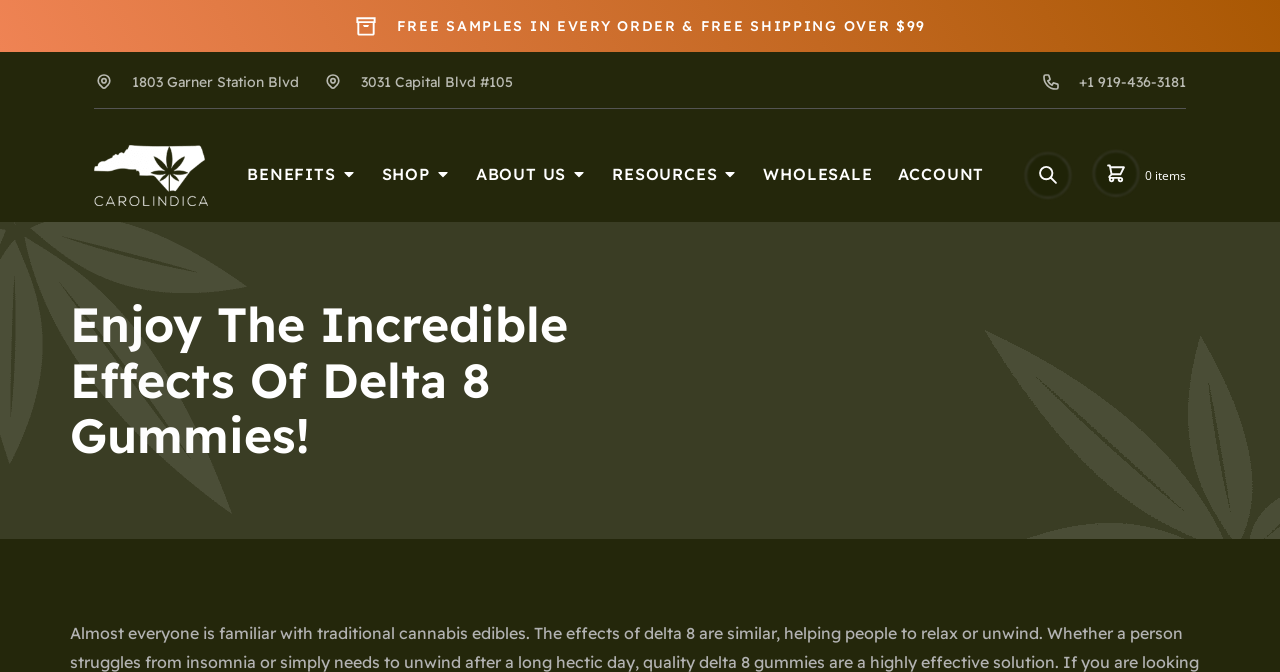Please identify and generate the text content of the webpage's main heading.

Enjoy The Incredible Effects Of Delta 8 Gummies!